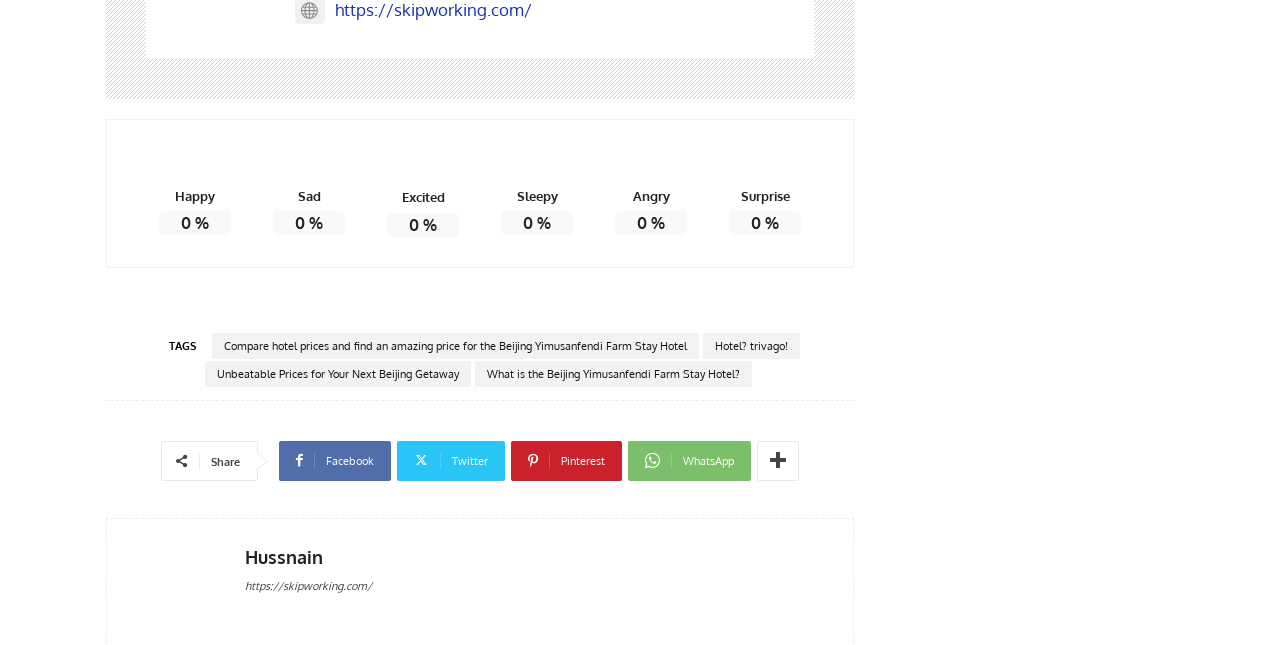Please specify the bounding box coordinates in the format (top-left x, top-left y, bottom-right x, bottom-right y), with all values as floating point numbers between 0 and 1. Identify the bounding box of the UI element described by: WhatsApp

[0.491, 0.683, 0.587, 0.745]